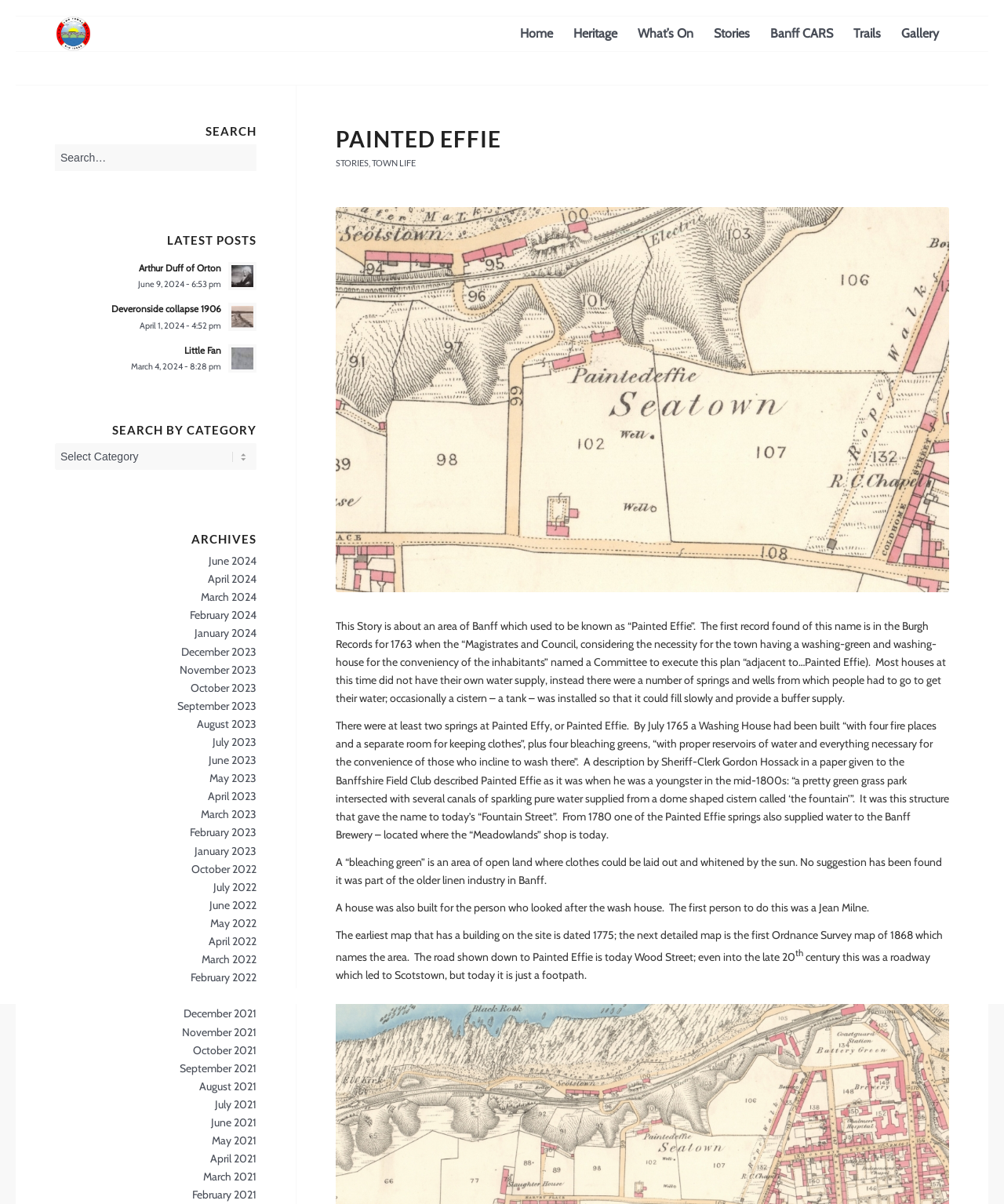Please identify the bounding box coordinates of where to click in order to follow the instruction: "Search for something".

[0.055, 0.12, 0.255, 0.142]